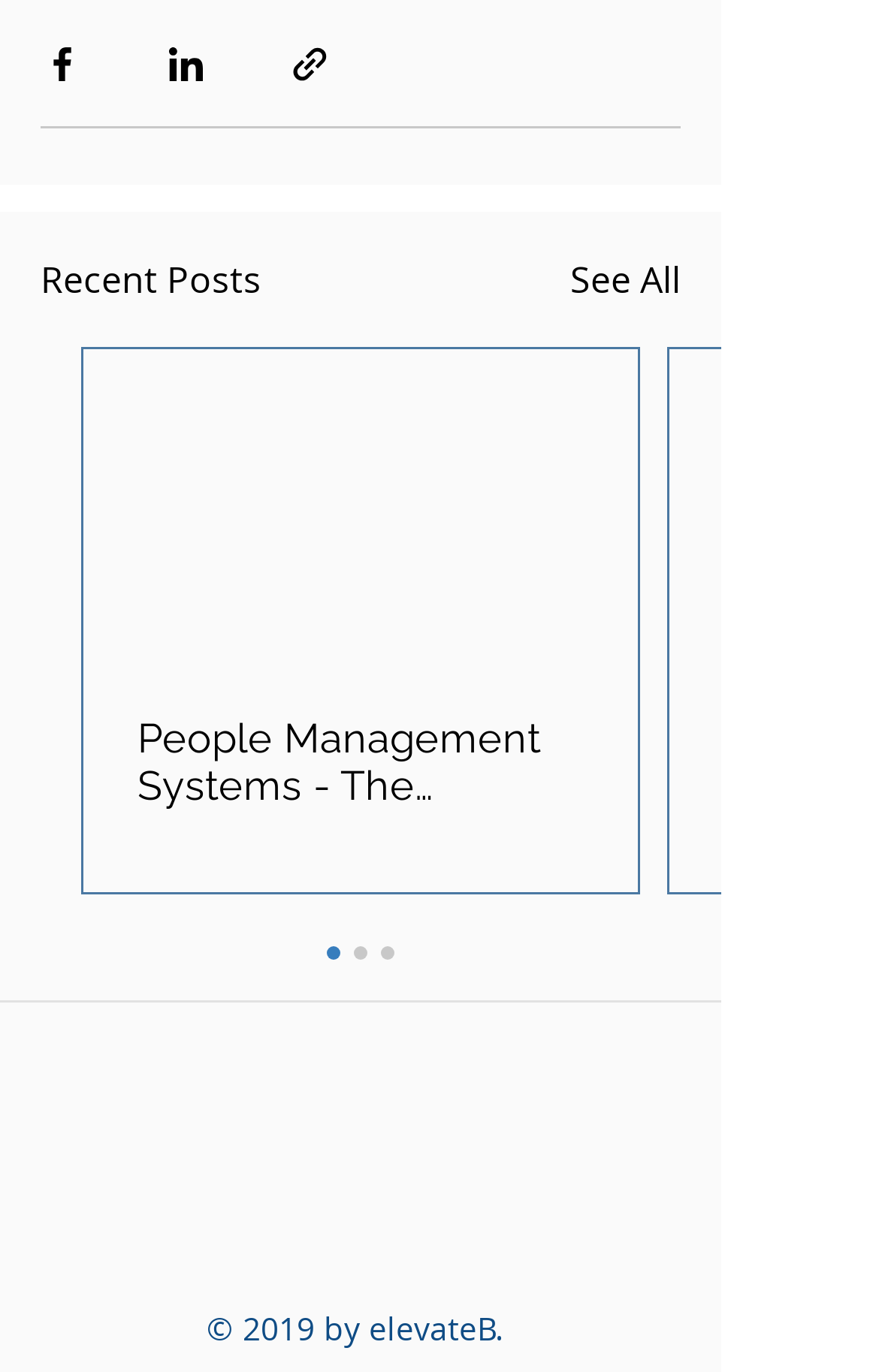What is the copyright year of the website?
Respond to the question with a single word or phrase according to the image.

2019